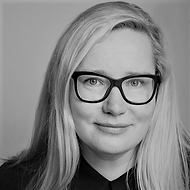What is the color of the photo?
Kindly give a detailed and elaborate answer to the question.

The caption states that the black and white photo enhances Dr. Kalnikaite's serious yet inviting expression, which implies that the photo is in black and white color.